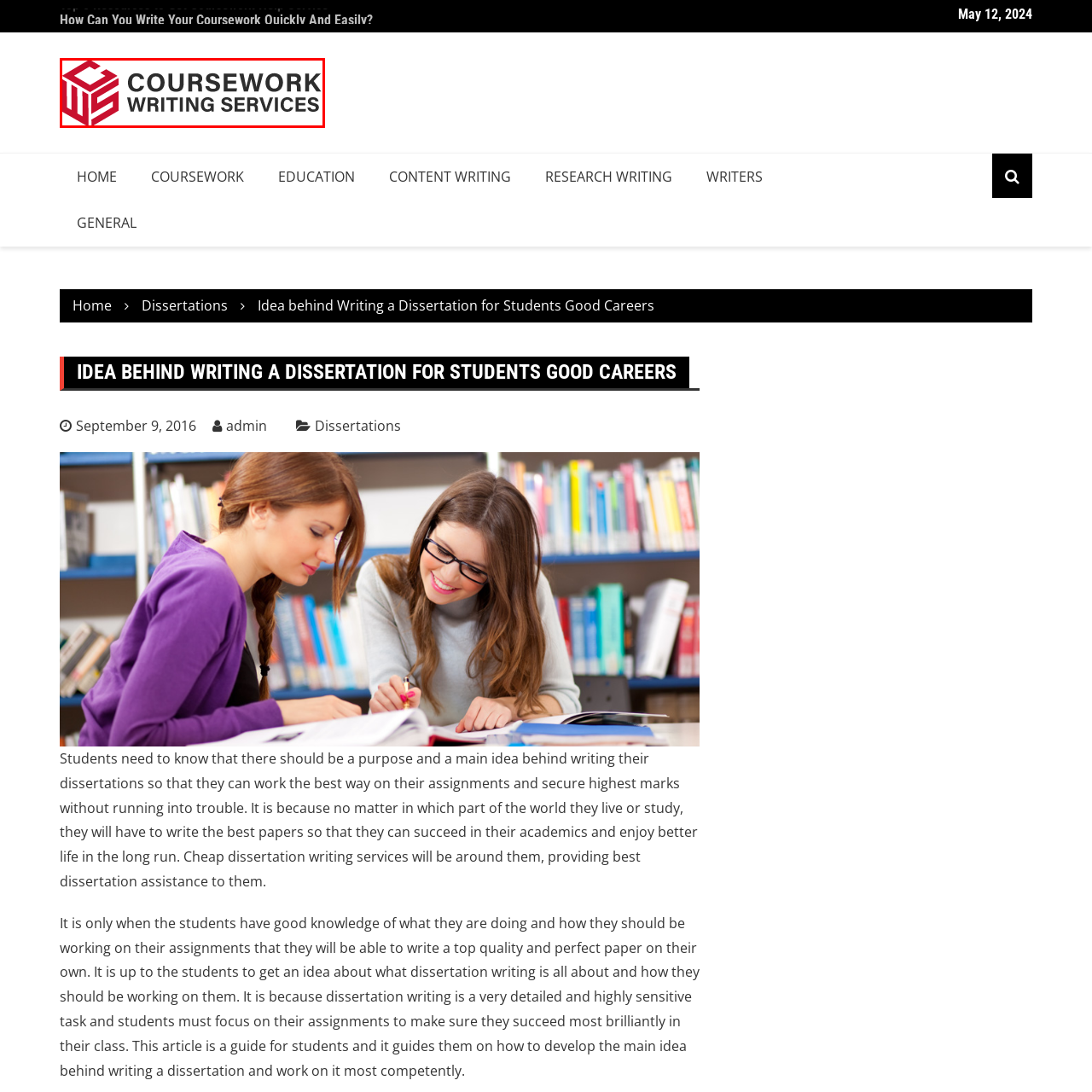What is the purpose of the image? Please look at the image within the red bounding box and provide a one-word or short-phrase answer based on what you see.

Visual identifier